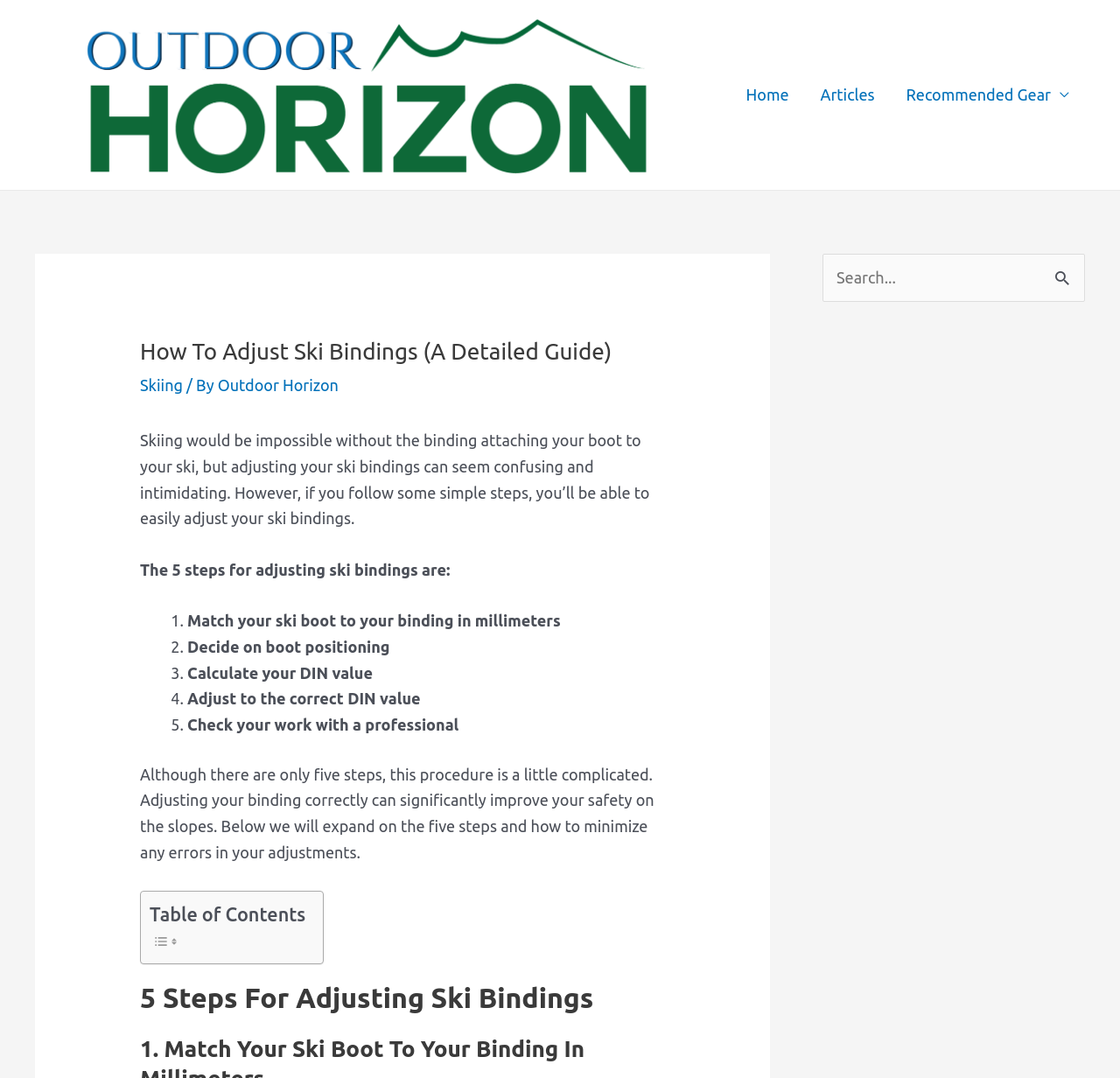Please find the bounding box coordinates of the element that must be clicked to perform the given instruction: "Click on the 'Skiing' link". The coordinates should be four float numbers from 0 to 1, i.e., [left, top, right, bottom].

[0.125, 0.349, 0.163, 0.365]